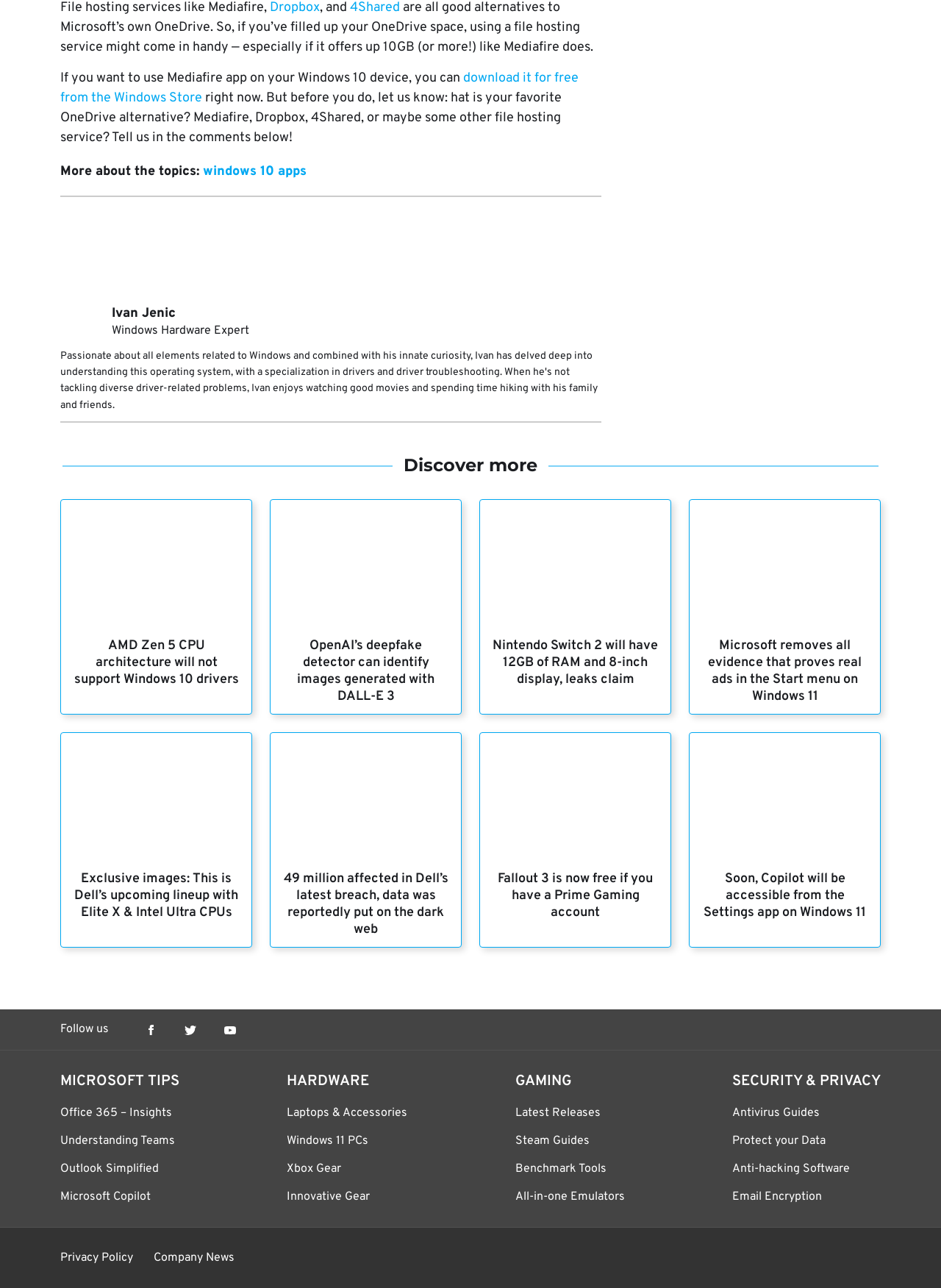Using the format (top-left x, top-left y, bottom-right x, bottom-right y), provide the bounding box coordinates for the described UI element. All values should be floating point numbers between 0 and 1: Hardware

[0.305, 0.834, 0.433, 0.845]